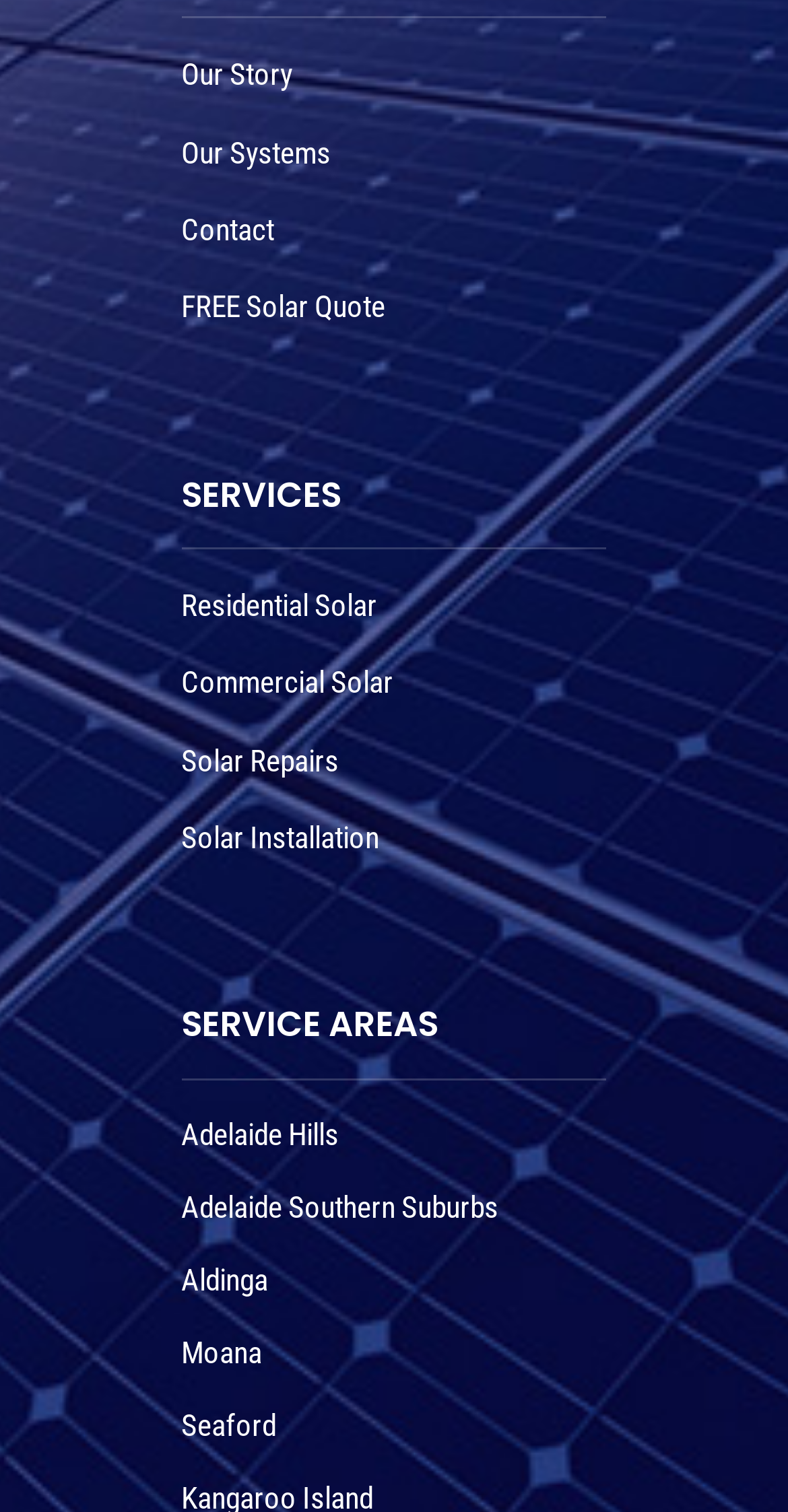Locate the bounding box coordinates of the area to click to fulfill this instruction: "contact us". The bounding box should be presented as four float numbers between 0 and 1, in the order [left, top, right, bottom].

[0.23, 0.14, 0.348, 0.164]